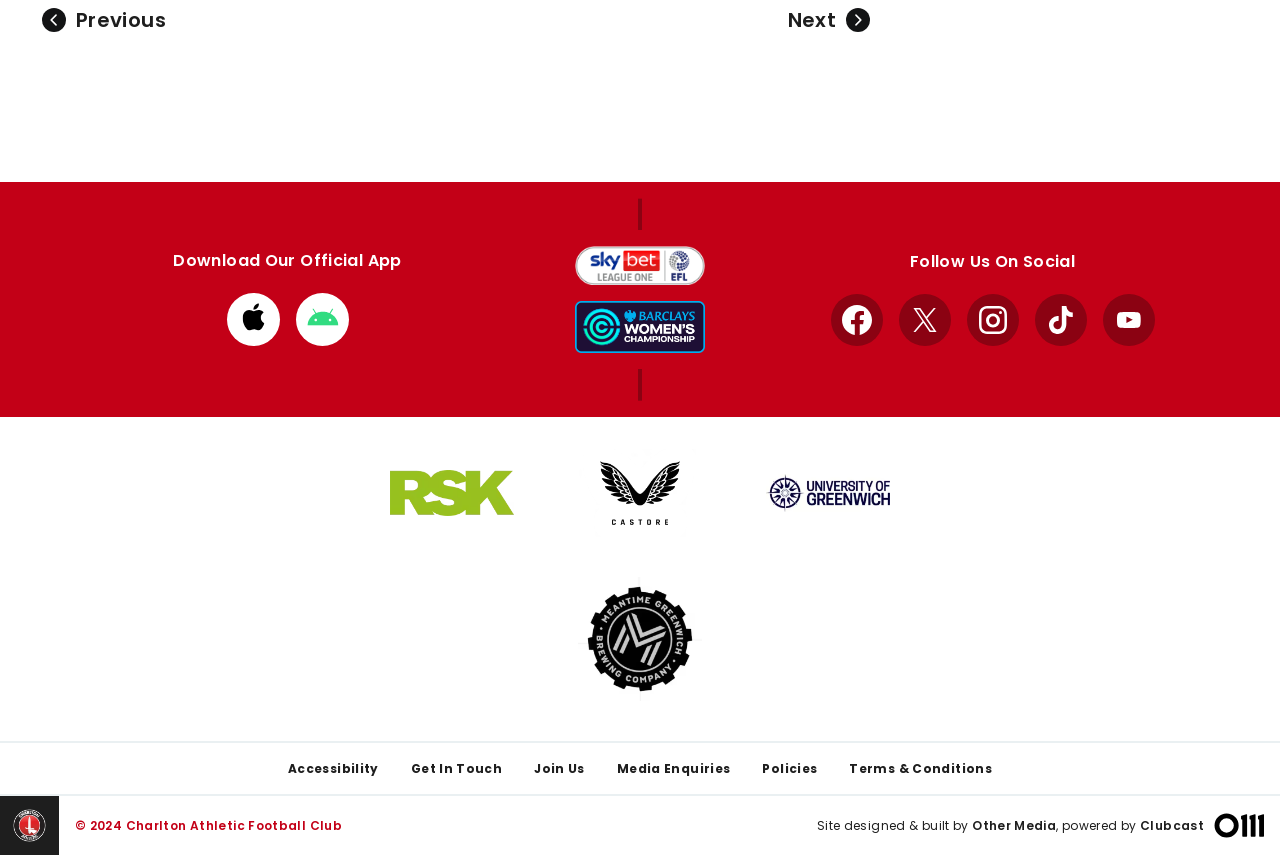From the image, can you give a detailed response to the question below:
What is the name of the app store with a badge?

The name of the app store with a badge can be determined by looking at the link 'Download from Apple store Google app store badge' and its corresponding image 'Google app store badge'.